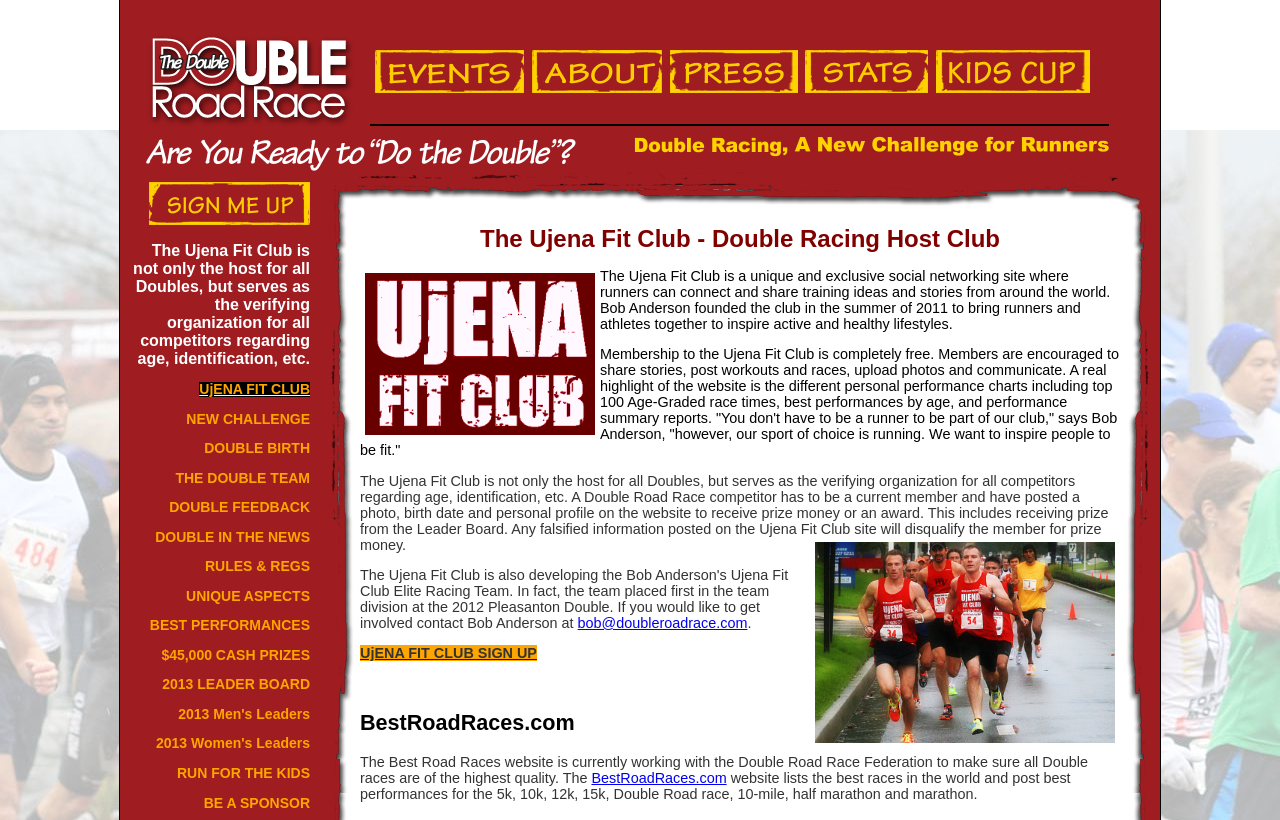What is required to receive prize money or an award in a Double Road Race?
Look at the image and answer the question using a single word or phrase.

Membership and profile completion